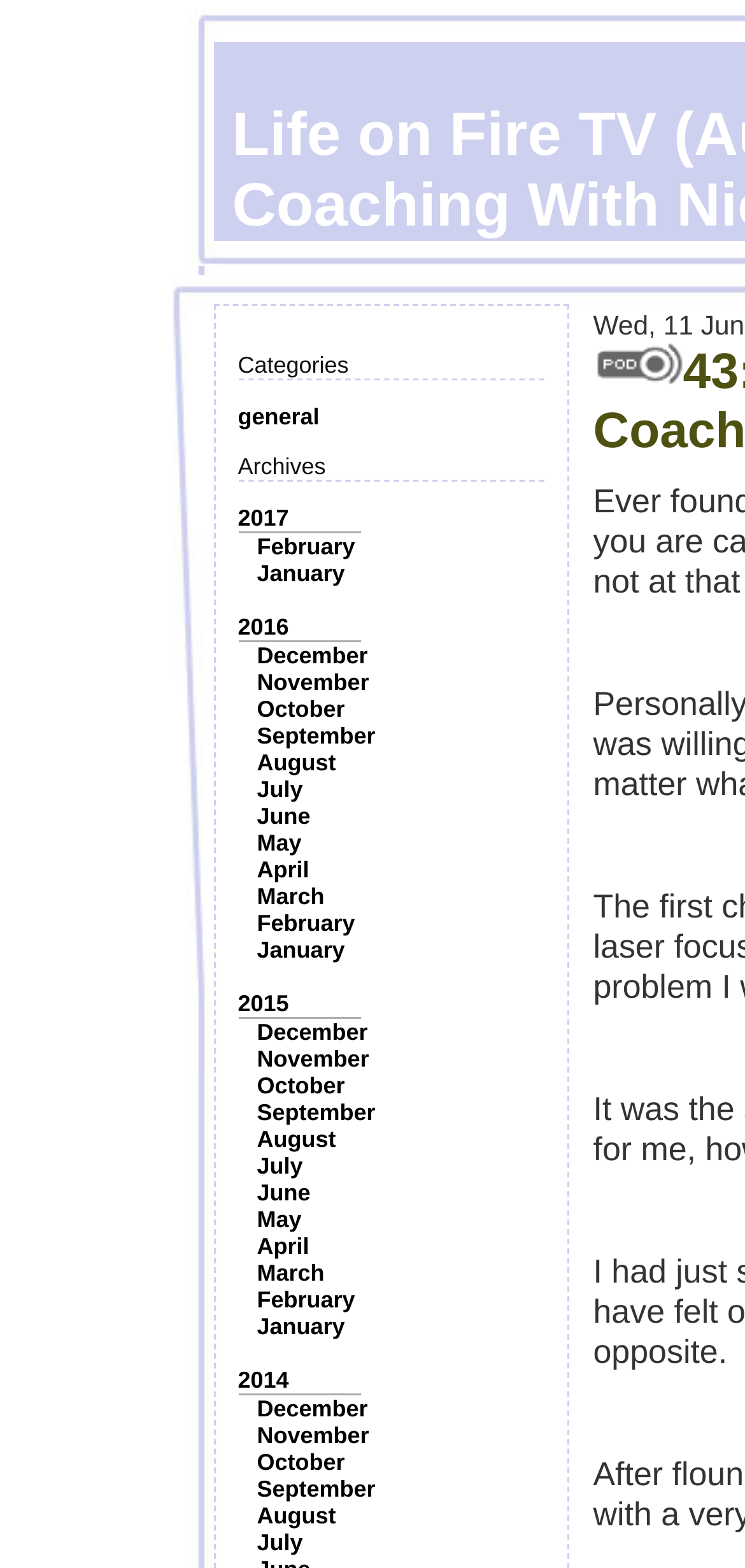Please specify the coordinates of the bounding box for the element that should be clicked to carry out this instruction: "Browse archives from 2015". The coordinates must be four float numbers between 0 and 1, formatted as [left, top, right, bottom].

[0.319, 0.631, 0.388, 0.649]